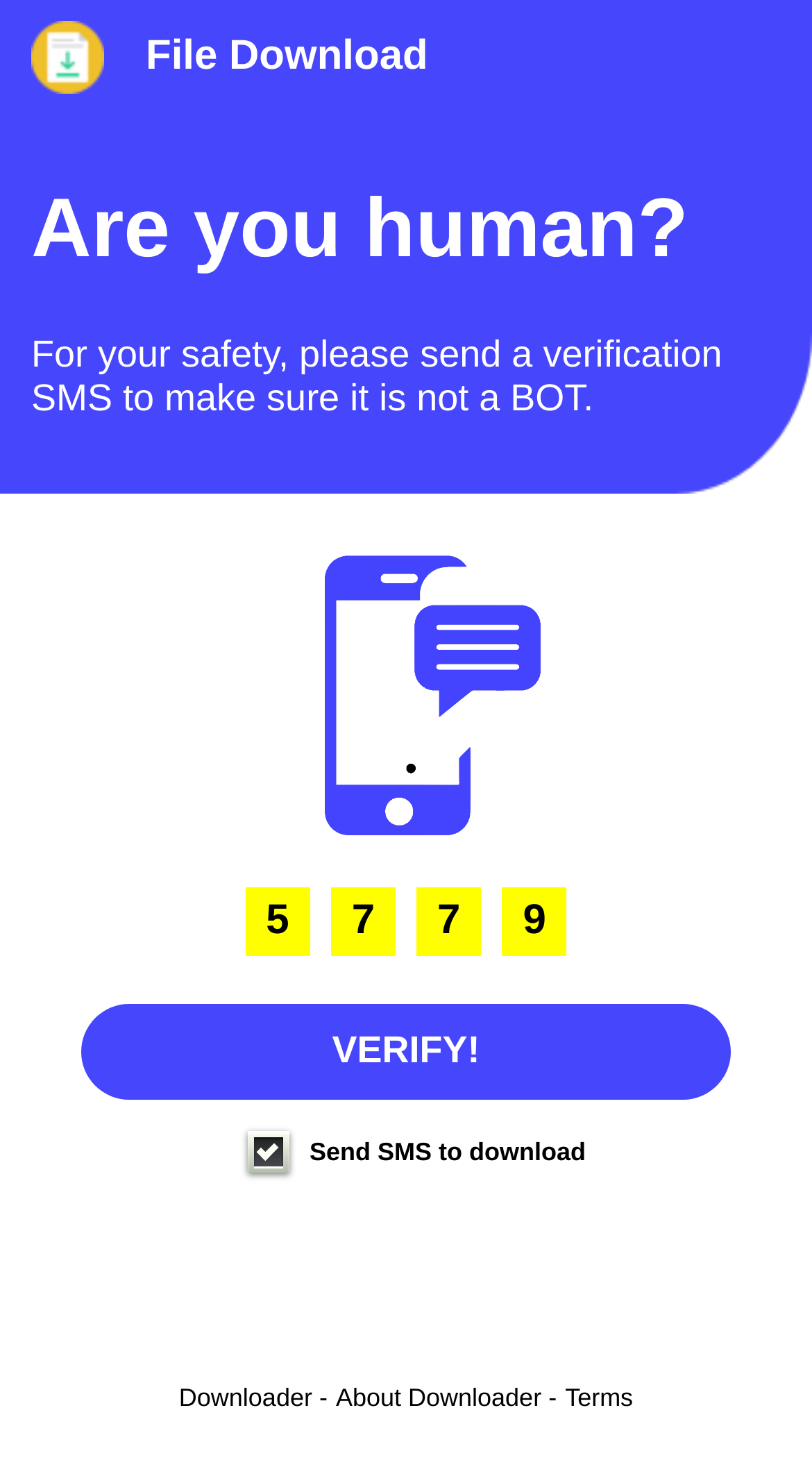Determine the bounding box coordinates in the format (top-left x, top-left y, bottom-right x, bottom-right y). Ensure all values are floating point numbers between 0 and 1. Identify the bounding box of the UI element described by: Terms

[0.696, 0.949, 0.78, 0.969]